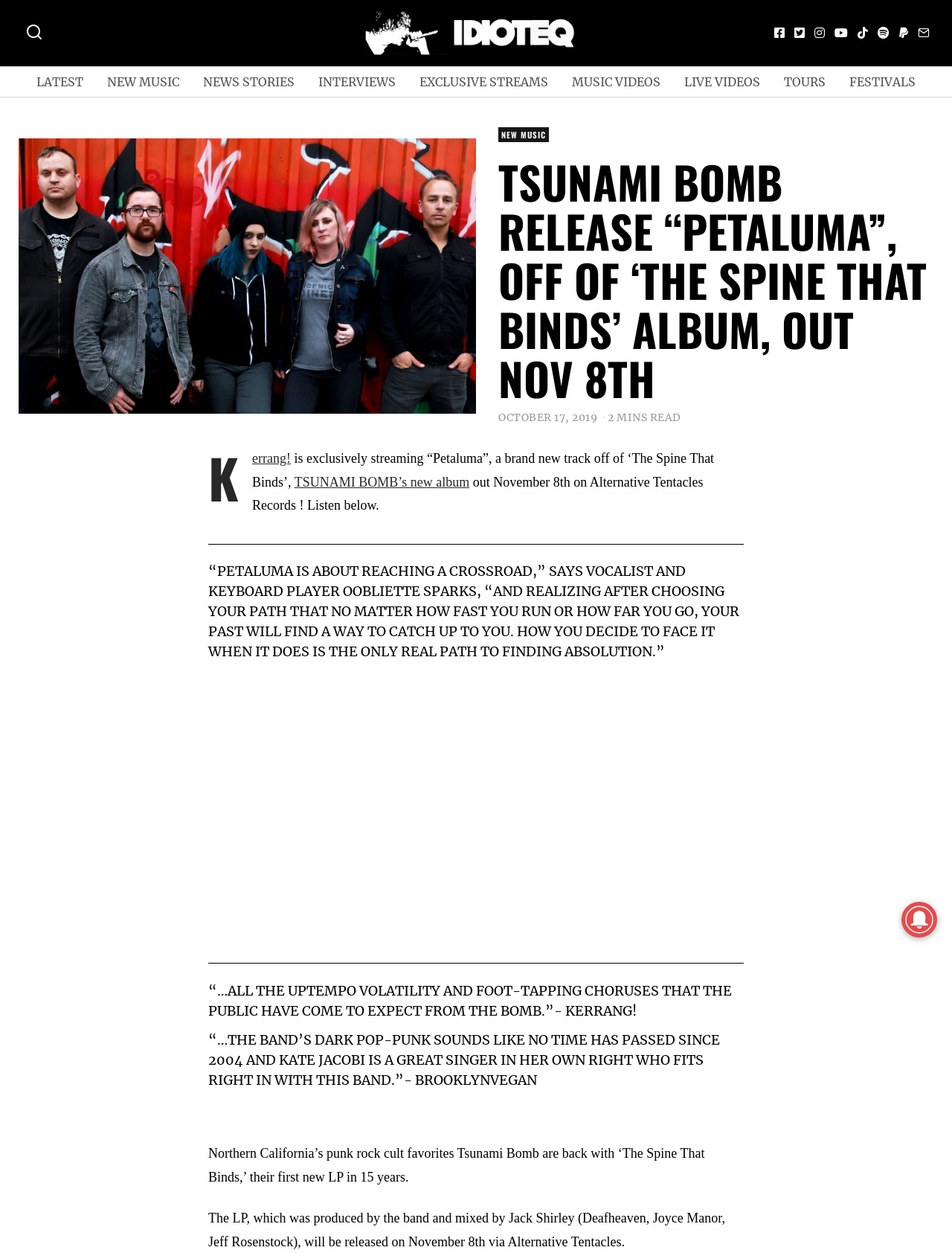Pinpoint the bounding box coordinates of the clickable area necessary to execute the following instruction: "Click the 'TSUNAMI BOMB’s new album' link". The coordinates should be given as four float numbers between 0 and 1, namely [left, top, right, bottom].

[0.309, 0.379, 0.493, 0.391]